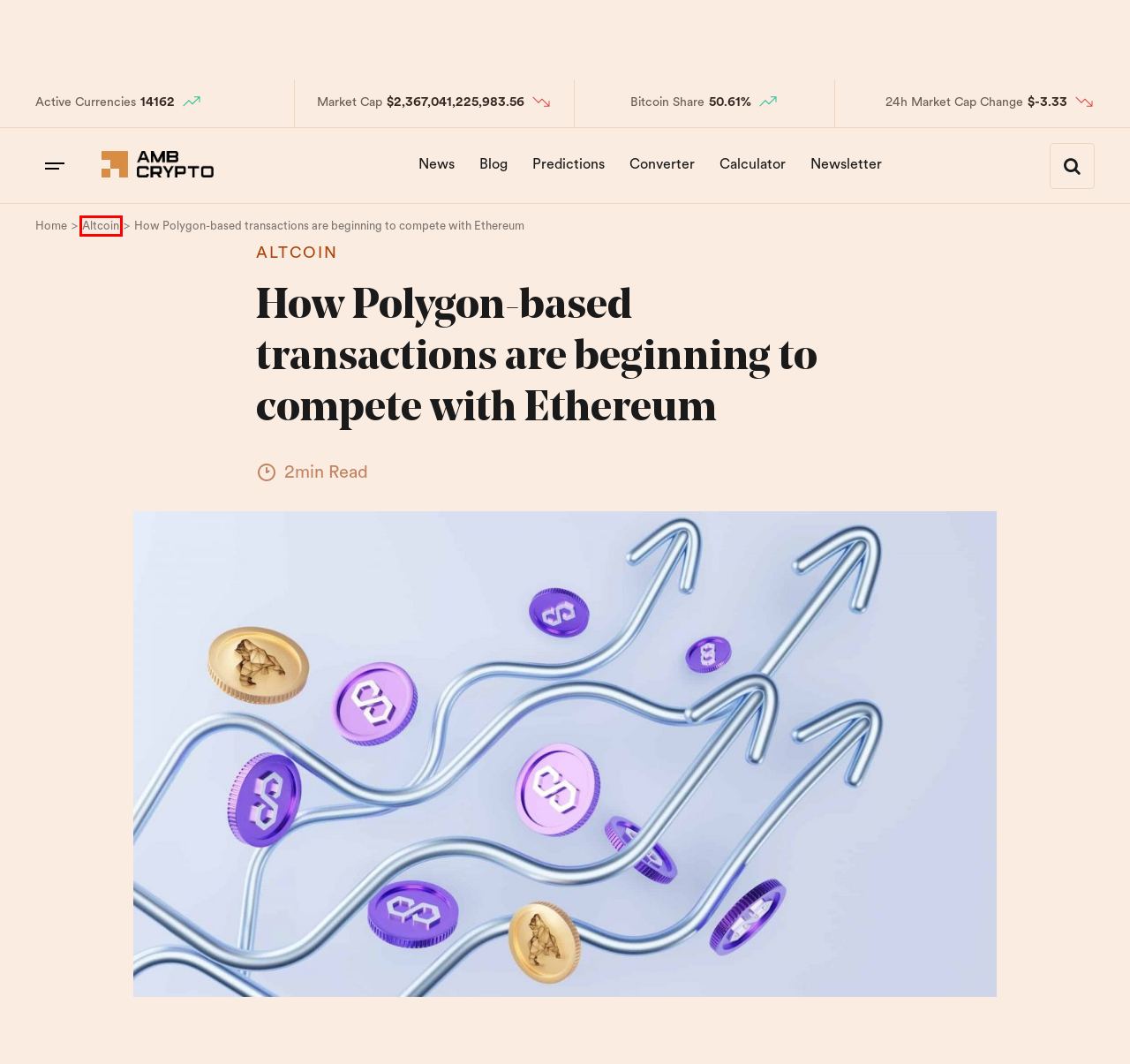Given a webpage screenshot with a red bounding box around a particular element, identify the best description of the new webpage that will appear after clicking on the element inside the red bounding box. Here are the candidates:
A. Latest News About Cryptocurrency, Bitcoin, Altcoin - AMBCrypto
B. Altcoin News - AMBCrypto
C. Crypto, Blockchain and Web 3.0 News - AMBCrypto
D. Cryptocurrency Calculators and Tools | AMBCrypto
E. About Us - AMBCrypto
F. Solana: Here's why bearish bias makes sense despite bullish momentum - AMBCrypto
G. Led by Bitcoin, Ethereum, here's why the crypto market is down today - AMBCrypto
H. BNB to $1000? Key patterns to watch out for - AMBCrypto

B